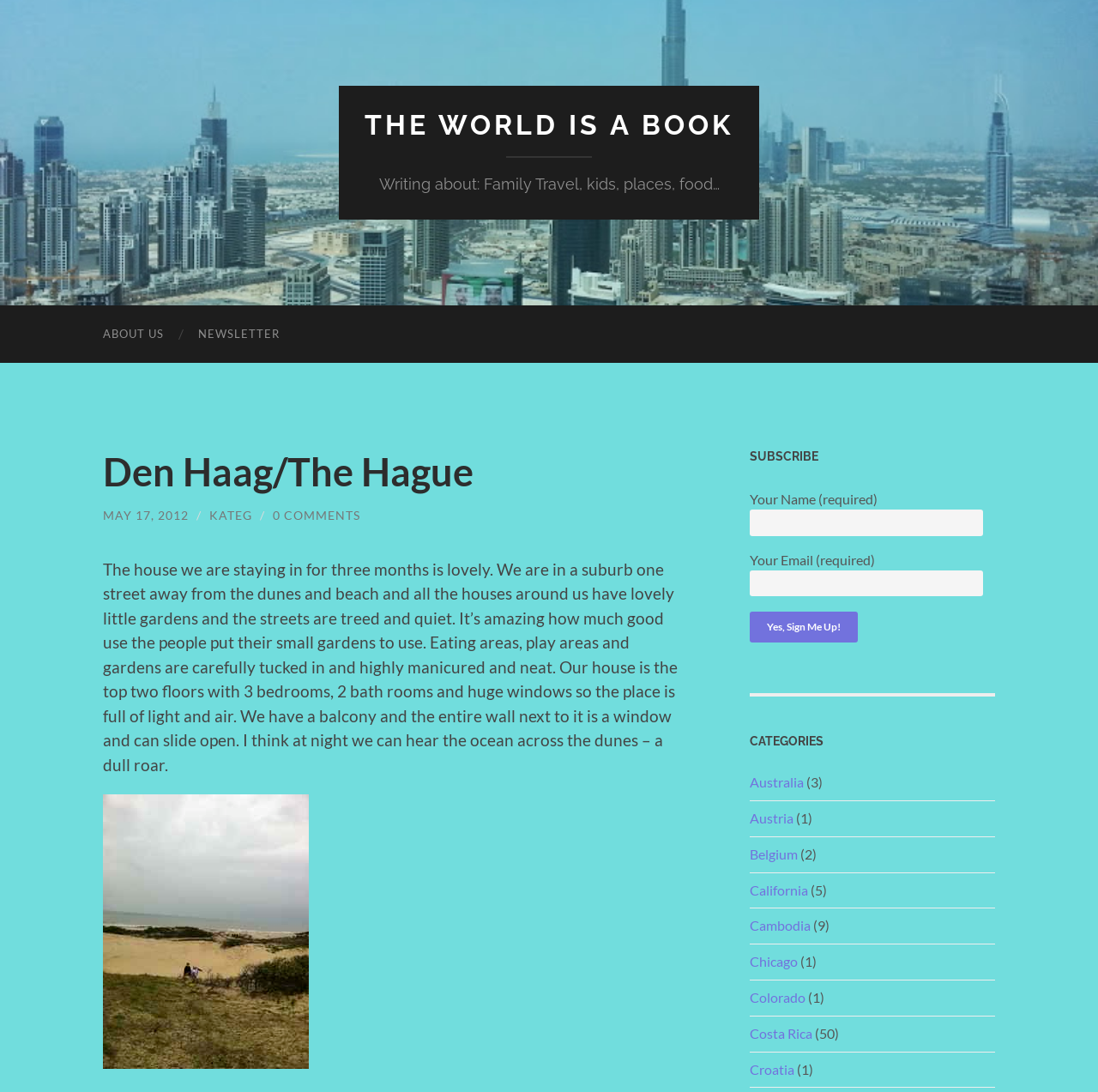Please answer the following question using a single word or phrase: 
How many bedrooms are in the house?

3